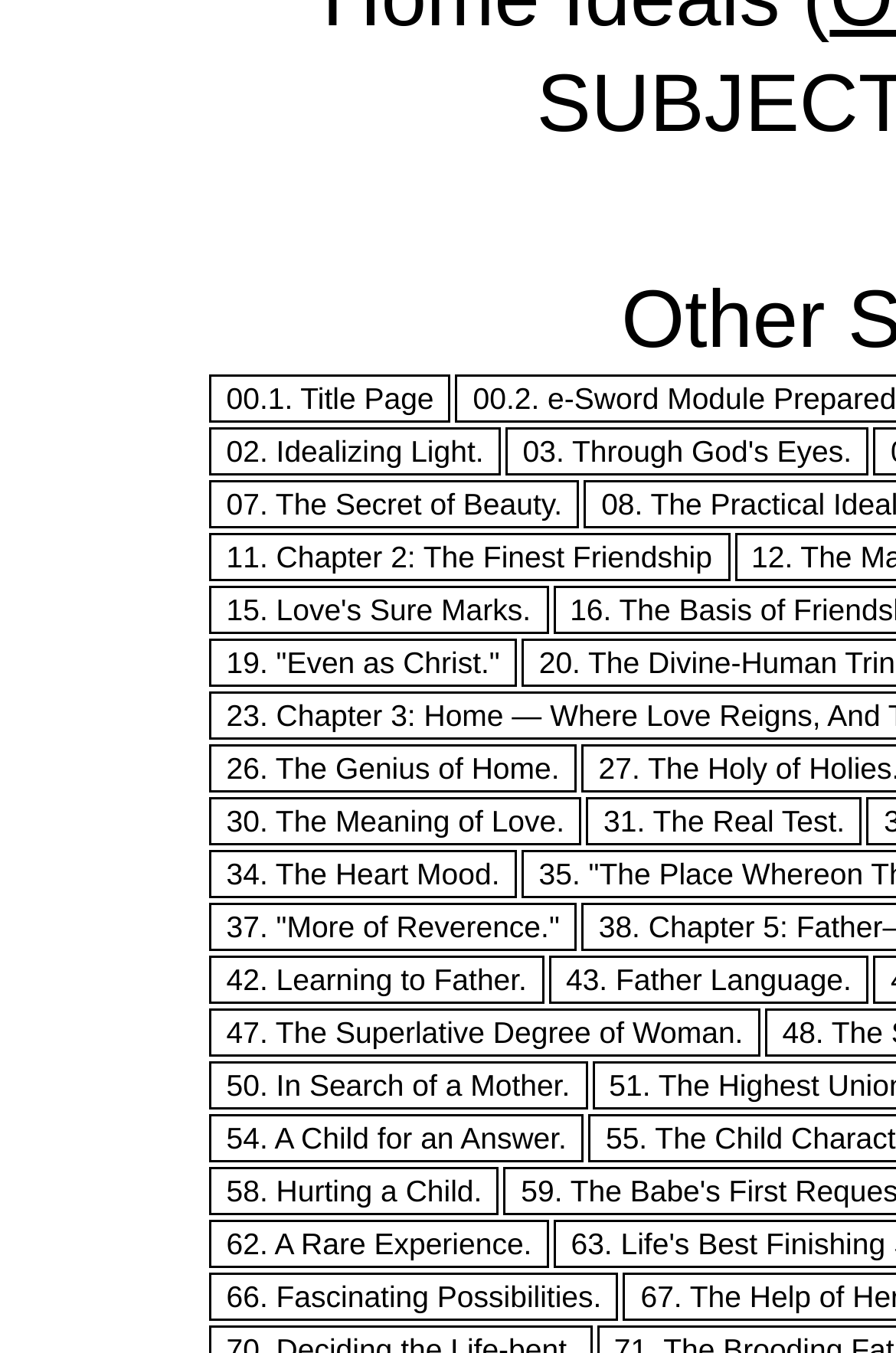Provide your answer in a single word or phrase: 
Are the chapter titles in alphabetical order?

No